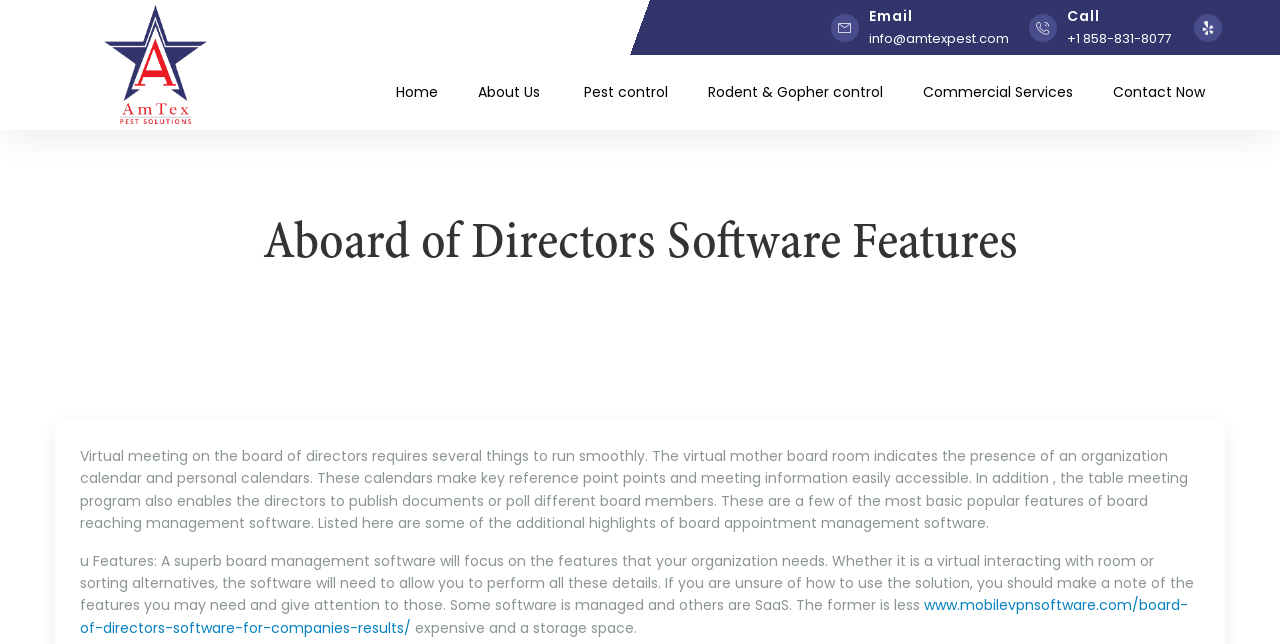Please identify the bounding box coordinates of the element I should click to complete this instruction: 'Click the 'Pest control' link'. The coordinates should be given as four float numbers between 0 and 1, like this: [left, top, right, bottom].

[0.456, 0.115, 0.522, 0.171]